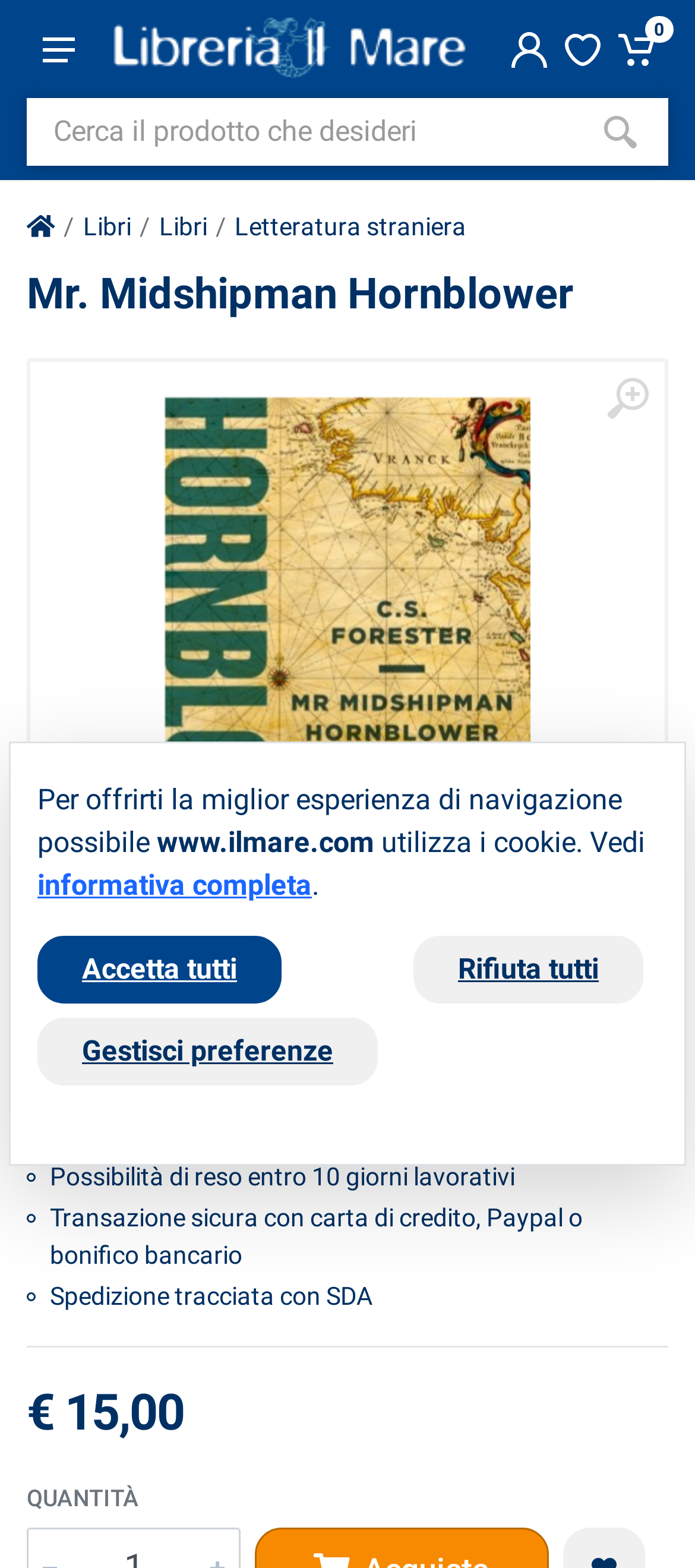From the given element description: "Rifiuta tutti", find the bounding box for the UI element. Provide the coordinates as four float numbers between 0 and 1, in the order [left, top, right, bottom].

[0.595, 0.597, 0.926, 0.64]